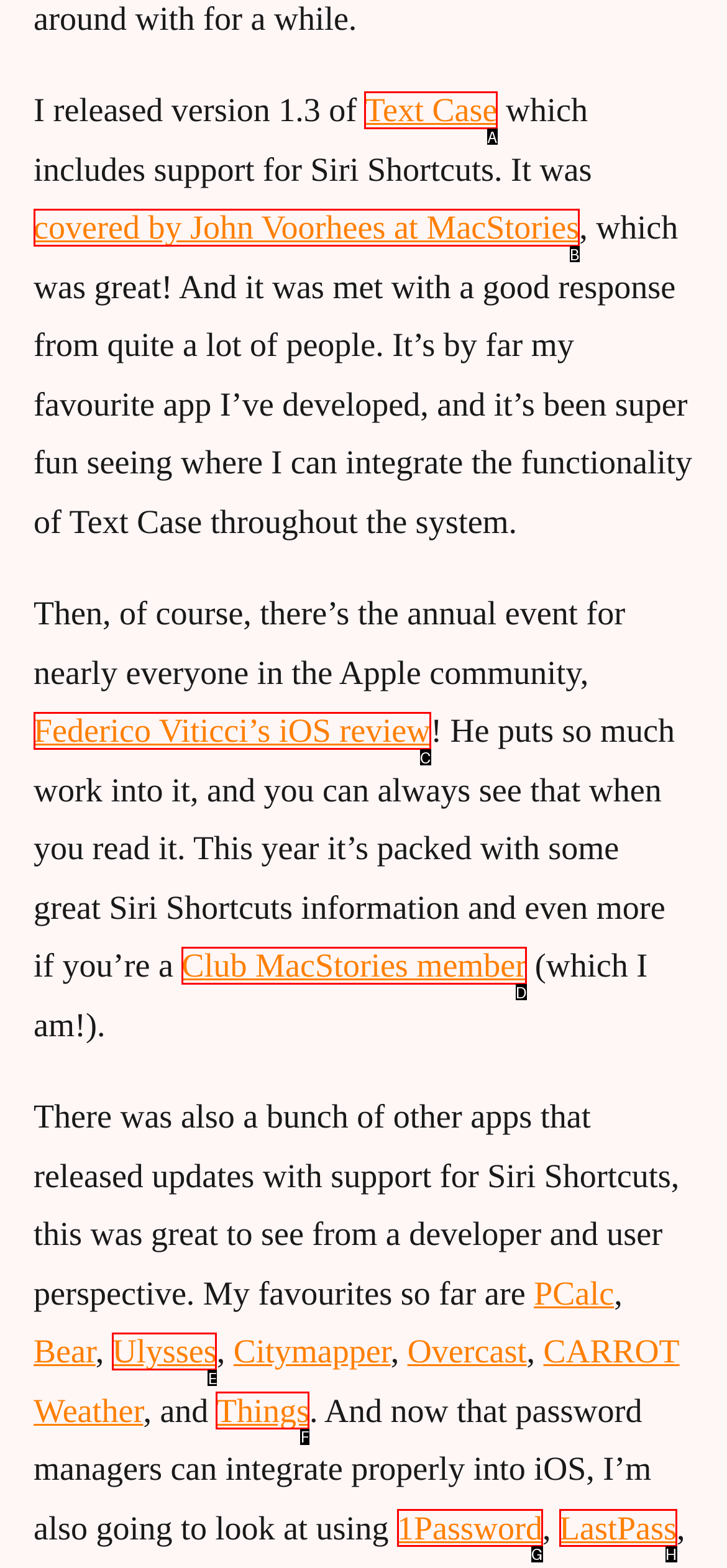Please determine which option aligns with the description: alt="Logo Husky" title="Husky". Respond with the option’s letter directly from the available choices.

None